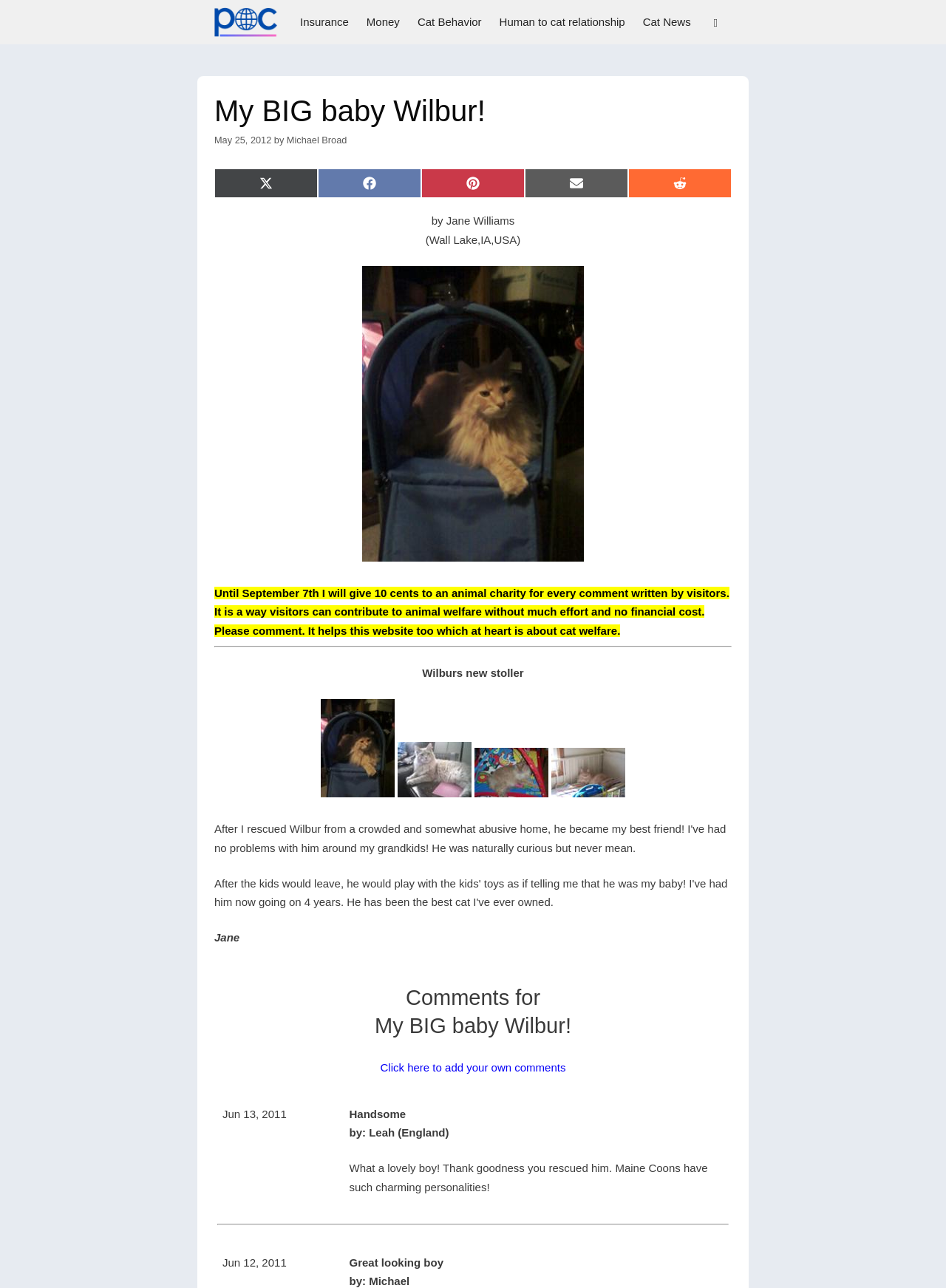Locate the bounding box coordinates of the element to click to perform the following action: 'Click on the 'Wilburs new stoller' image'. The coordinates should be given as four float values between 0 and 1, in the form of [left, top, right, bottom].

[0.383, 0.378, 0.617, 0.608]